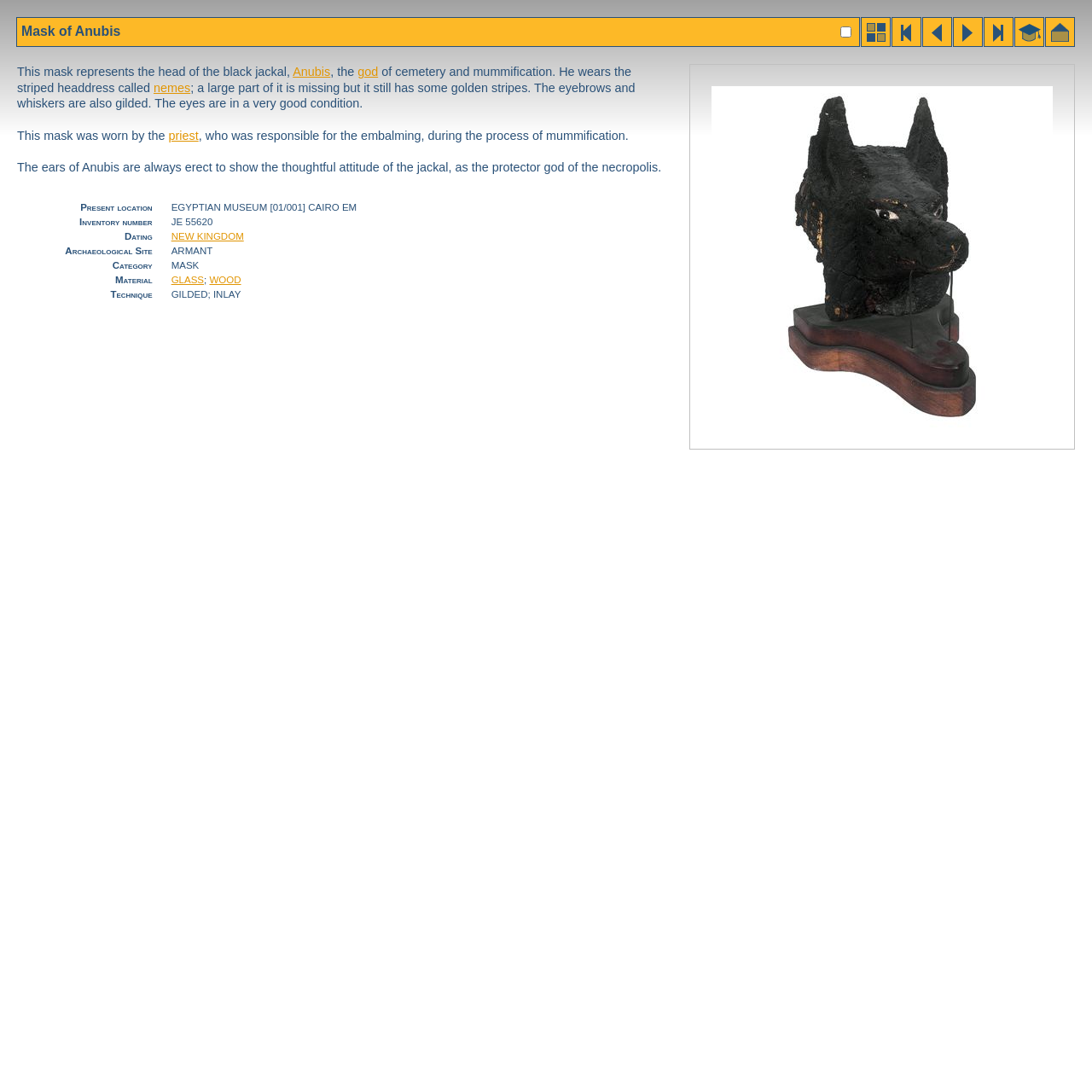Identify the bounding box coordinates necessary to click and complete the given instruction: "click the 'results' link".

[0.787, 0.033, 0.815, 0.045]